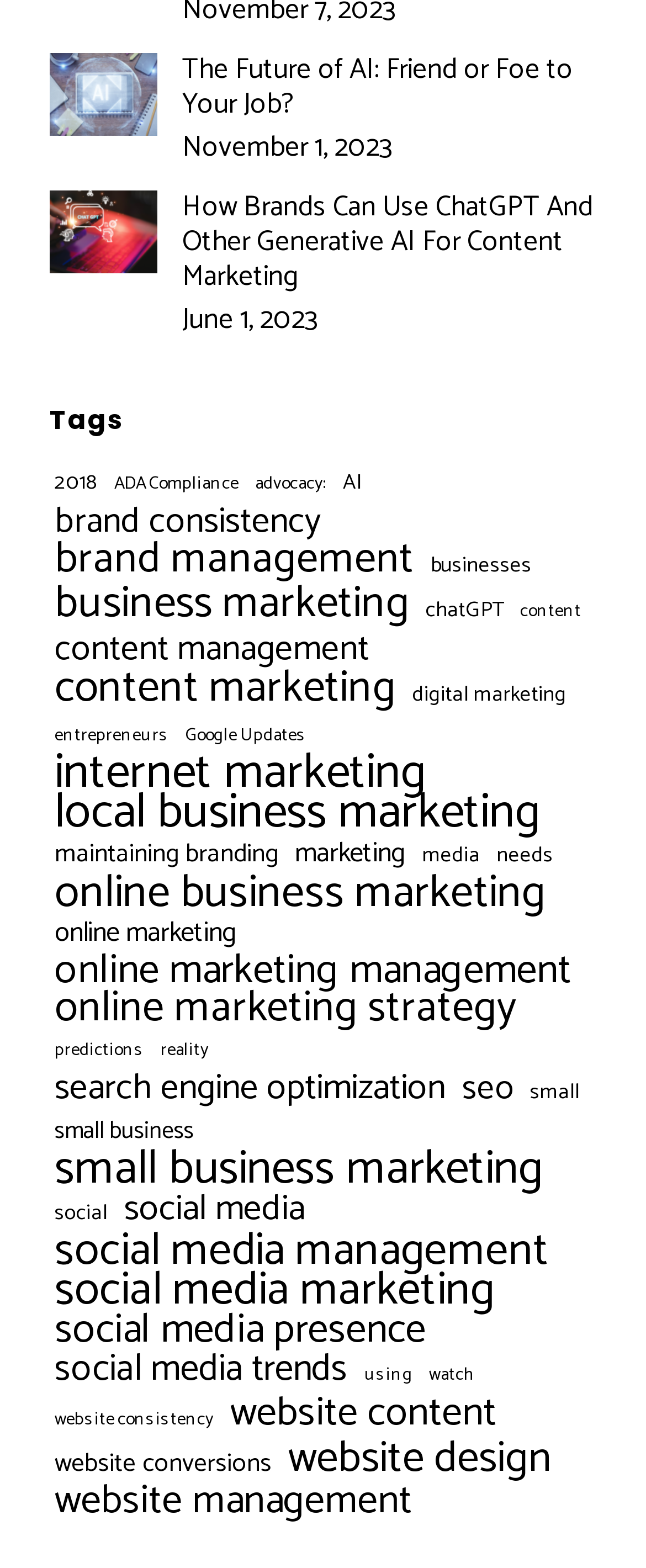Identify the bounding box coordinates of the area that should be clicked in order to complete the given instruction: "Read the post about chatGPT and content marketing". The bounding box coordinates should be four float numbers between 0 and 1, i.e., [left, top, right, bottom].

[0.282, 0.122, 0.923, 0.188]